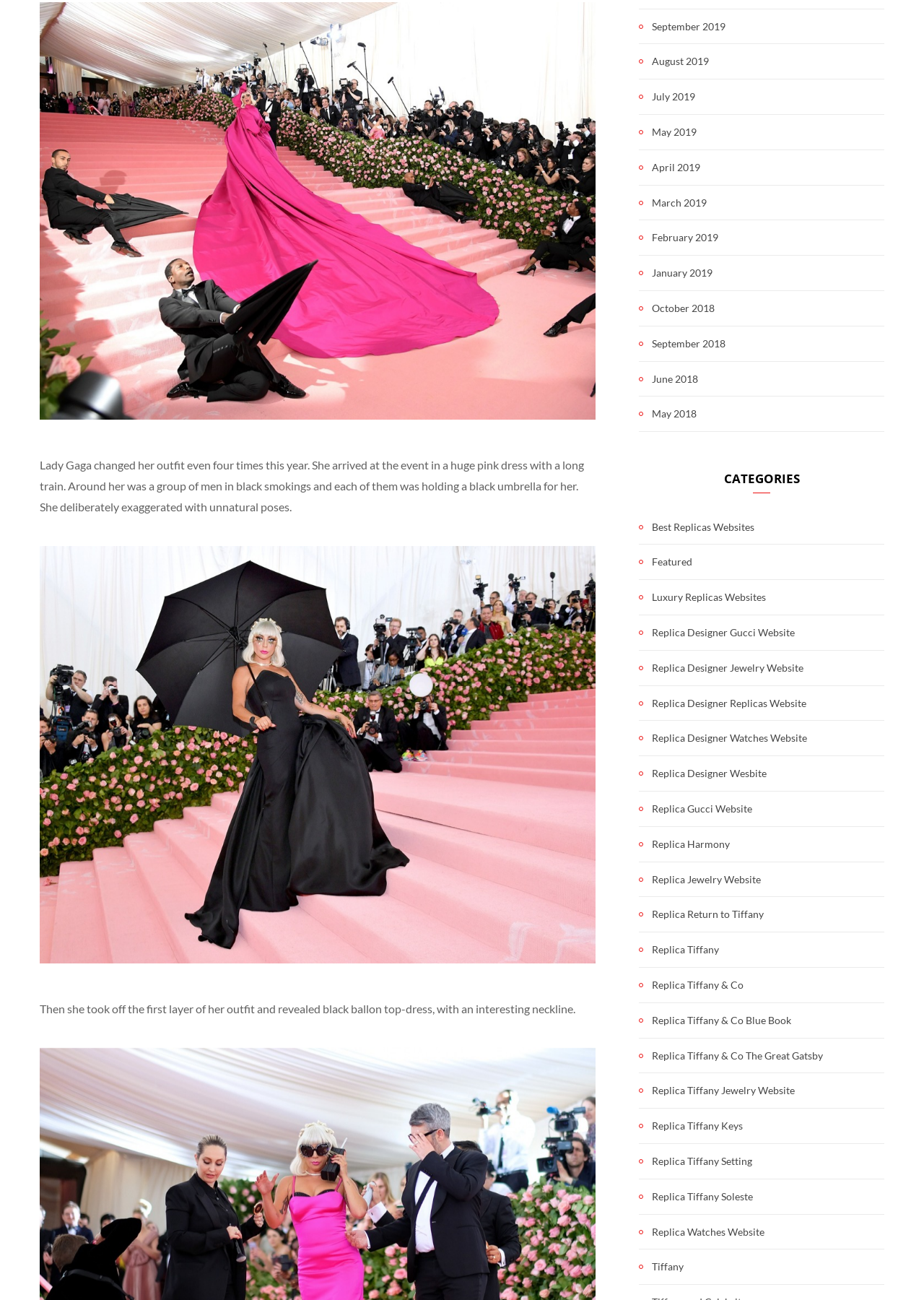Show the bounding box coordinates of the element that should be clicked to complete the task: "Explore the 'Luxury Replicas Websites' section".

[0.691, 0.453, 0.829, 0.466]